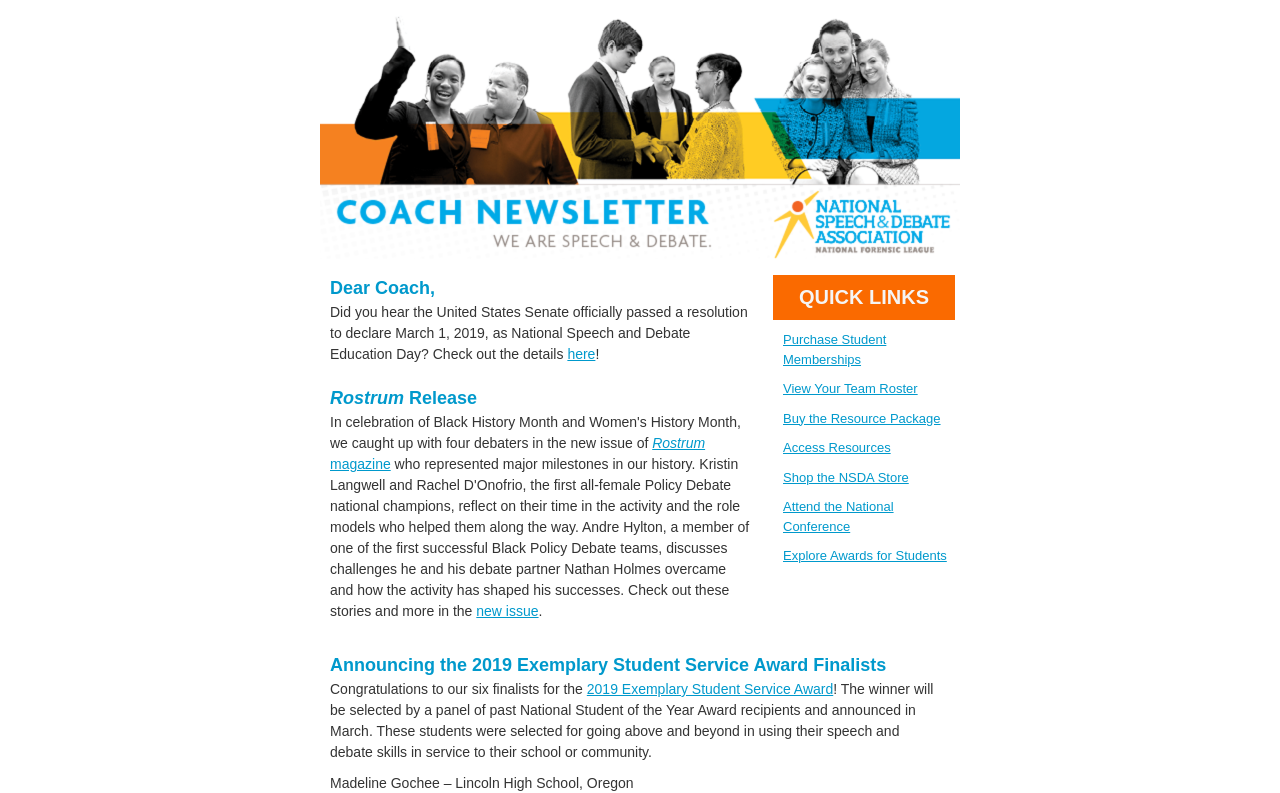Locate the bounding box of the UI element described by: "2019 Exemplary Student Service Award" in the given webpage screenshot.

[0.458, 0.859, 0.651, 0.879]